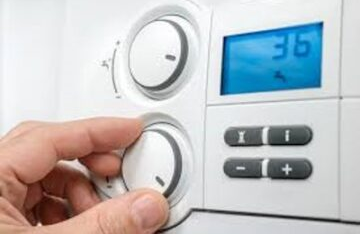Describe thoroughly the contents of the image.

The image depicts a close-up view of a hand adjusting the control knobs on a heating or hot water boiler. The control panel features a digital display, showing a temperature reading of 36°C, likely indicating the current setting for heating water. The presence of two knobs suggests functions for adjusting both temperature and possibly the flow or mode of operation. This kind of boiler control is relevant in the context of energy conservation, especially during a time when individuals are encouraged to adopt energy-saving measures. The overall focus aligns with the event aimed at raising awareness about energy efficiency and renewable technologies, as highlighted in the accompanying information about a community initiative promoting such practices.